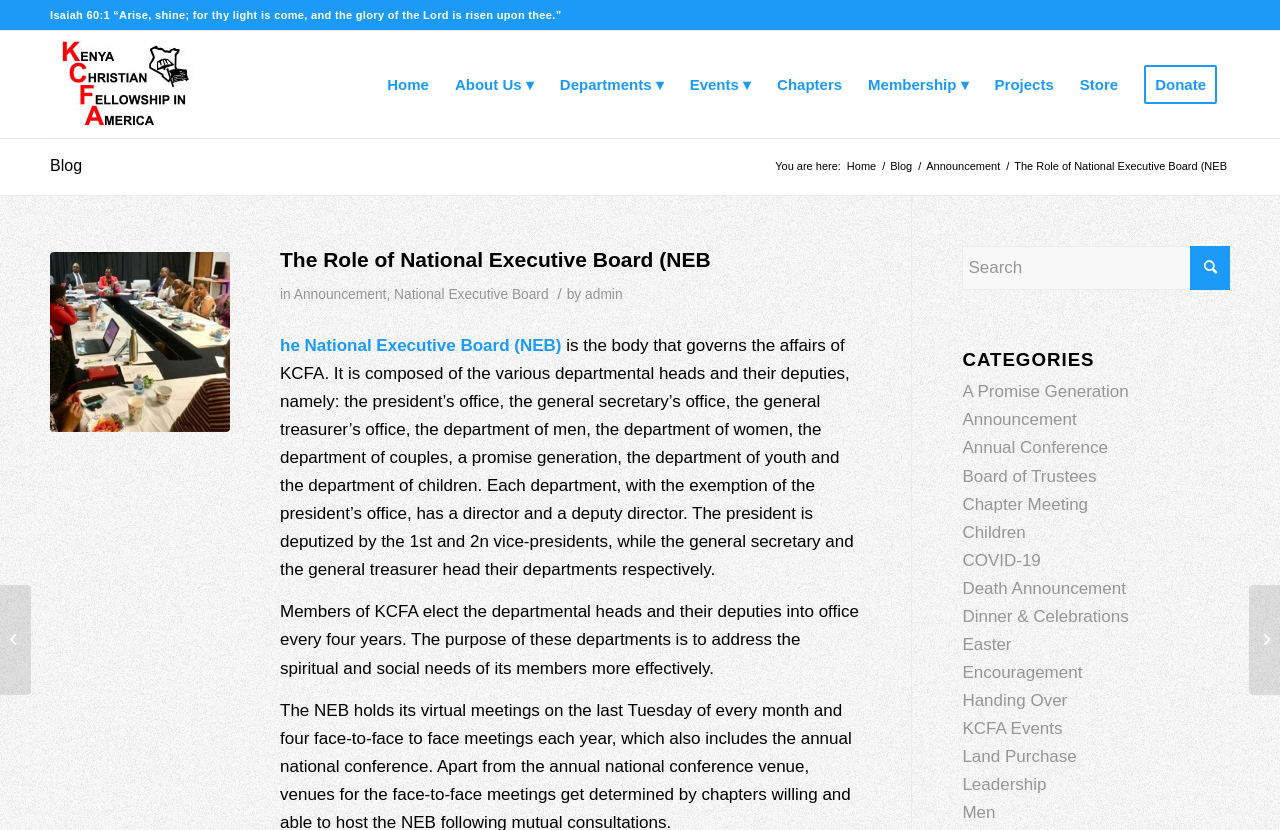How often are departmental heads and deputies elected?
Using the information from the image, answer the question thoroughly.

The webpage states that members of KCFA elect the departmental heads and their deputies into office every four years.